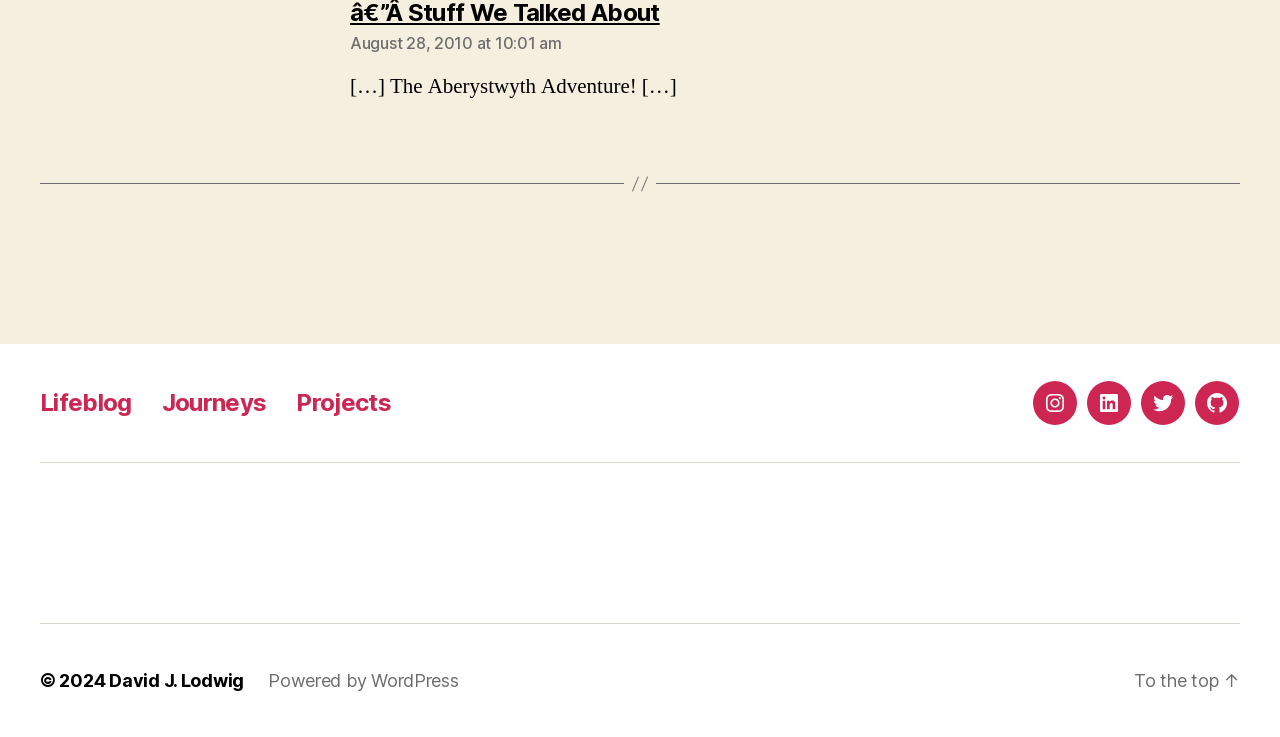Can you specify the bounding box coordinates of the area that needs to be clicked to fulfill the following instruction: "Check the copyright information"?

[0.031, 0.909, 0.085, 0.938]